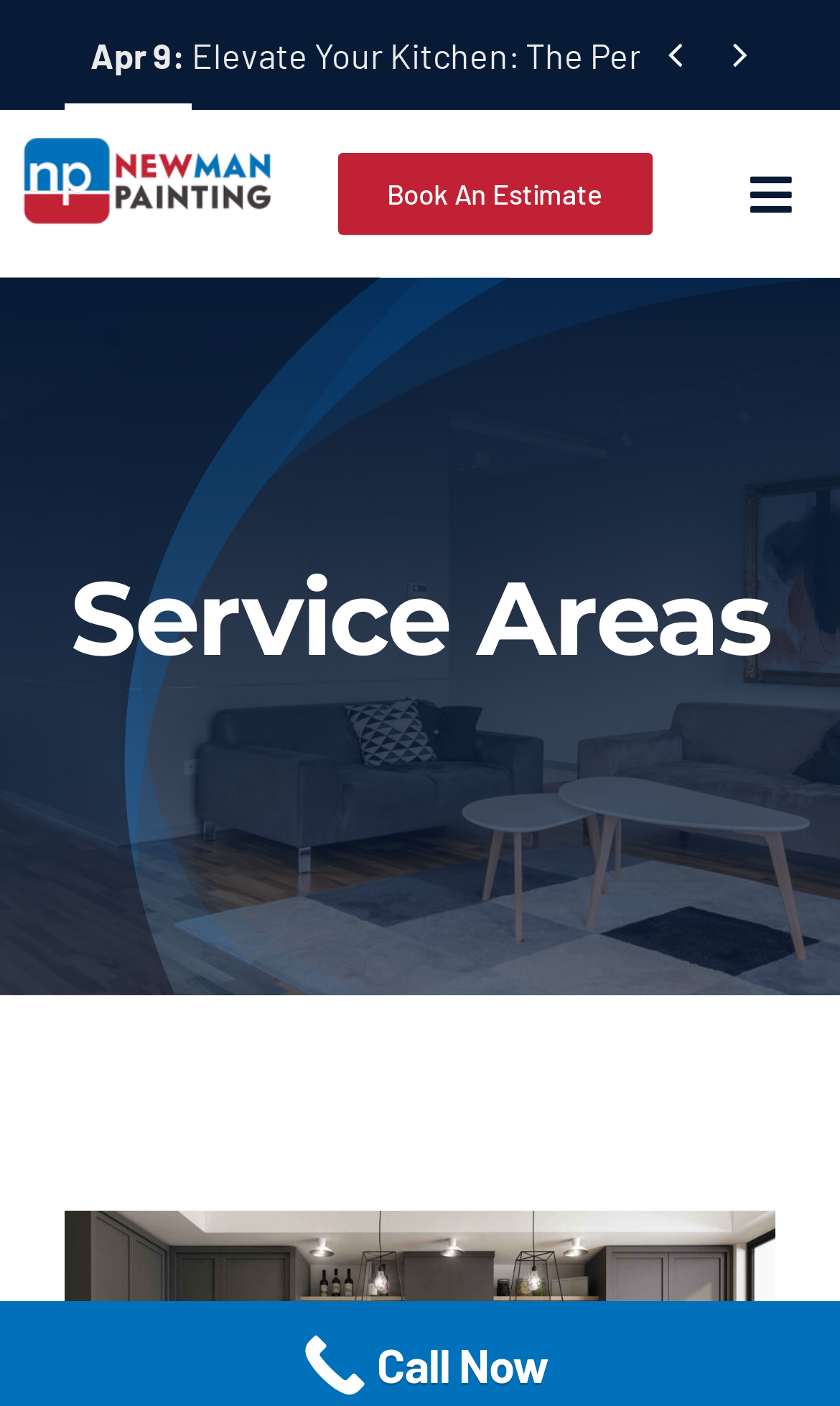Write an extensive caption that covers every aspect of the webpage.

The webpage is titled "Service Areas Archives - Newman Painting". At the top, there is a marquee element that spans most of the width of the page. Below the marquee, there are two buttons, "Previous" and "Next", positioned side by side, with the "Previous" button on the left and the "Next" button on the right. Each button contains an icon, represented by Unicode characters.

On the top-left corner, there is a logo image of "Avada Car Dealership" with a link to it. Next to the logo, there is a call-to-action link "Book An Estimate" that takes up a significant portion of the top section.

On the top-right corner, there is a navigation menu labeled "Main Menu" with a toggle button that can be expanded or collapsed. The toggle button contains an icon and the text "Toggle Navigation".

The main content of the page is headed by a heading element that reads "Service Areas", which spans the full width of the page.